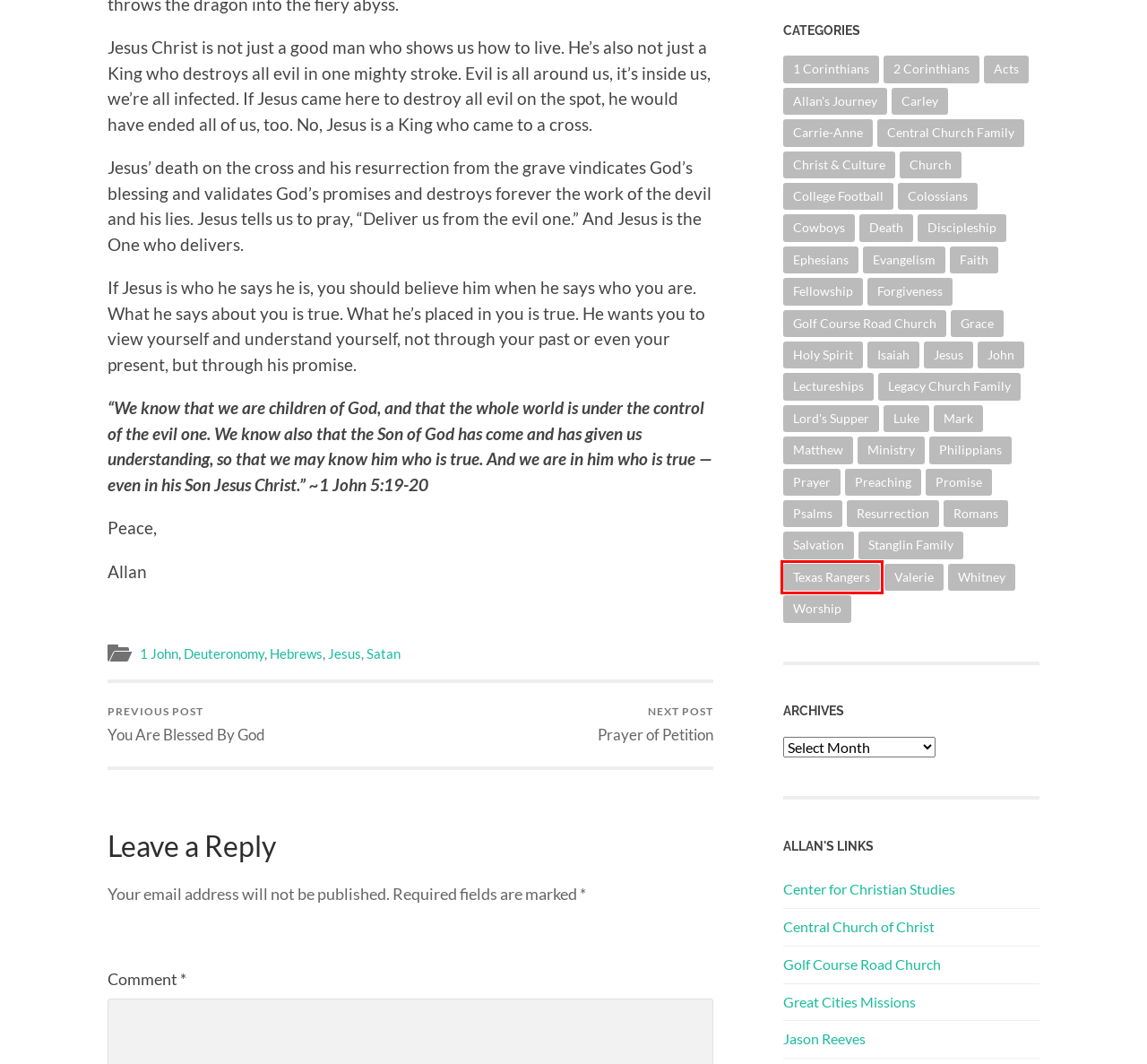View the screenshot of the webpage containing a red bounding box around a UI element. Select the most fitting webpage description for the new page shown after the element in the red bounding box is clicked. Here are the candidates:
A. 2 Corinthians – The Kingdom, The Kids, & The Cowboys
B. You Are Blessed By God – The Kingdom, The Kids, & The Cowboys
C. Prayer – The Kingdom, The Kids, & The Cowboys
D. Jesus – The Kingdom, The Kids, & The Cowboys
E. Ephesians – The Kingdom, The Kids, & The Cowboys
F. Texas Rangers – The Kingdom, The Kids, & The Cowboys
G. Church – The Kingdom, The Kids, & The Cowboys
H. 1 John – The Kingdom, The Kids, & The Cowboys

F